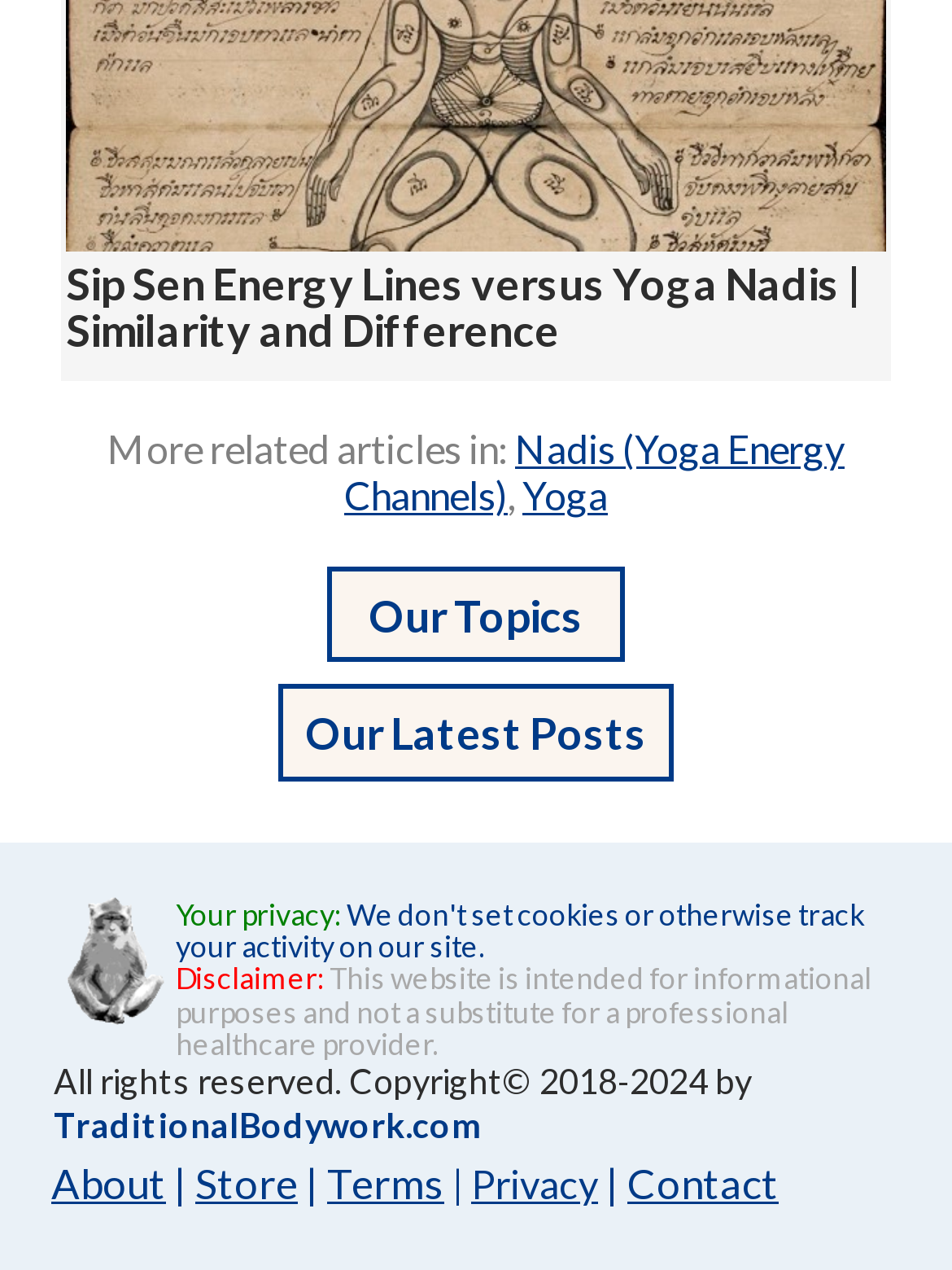Provide the bounding box coordinates of the HTML element described by the text: "| Terms".

[0.321, 0.912, 0.474, 0.952]